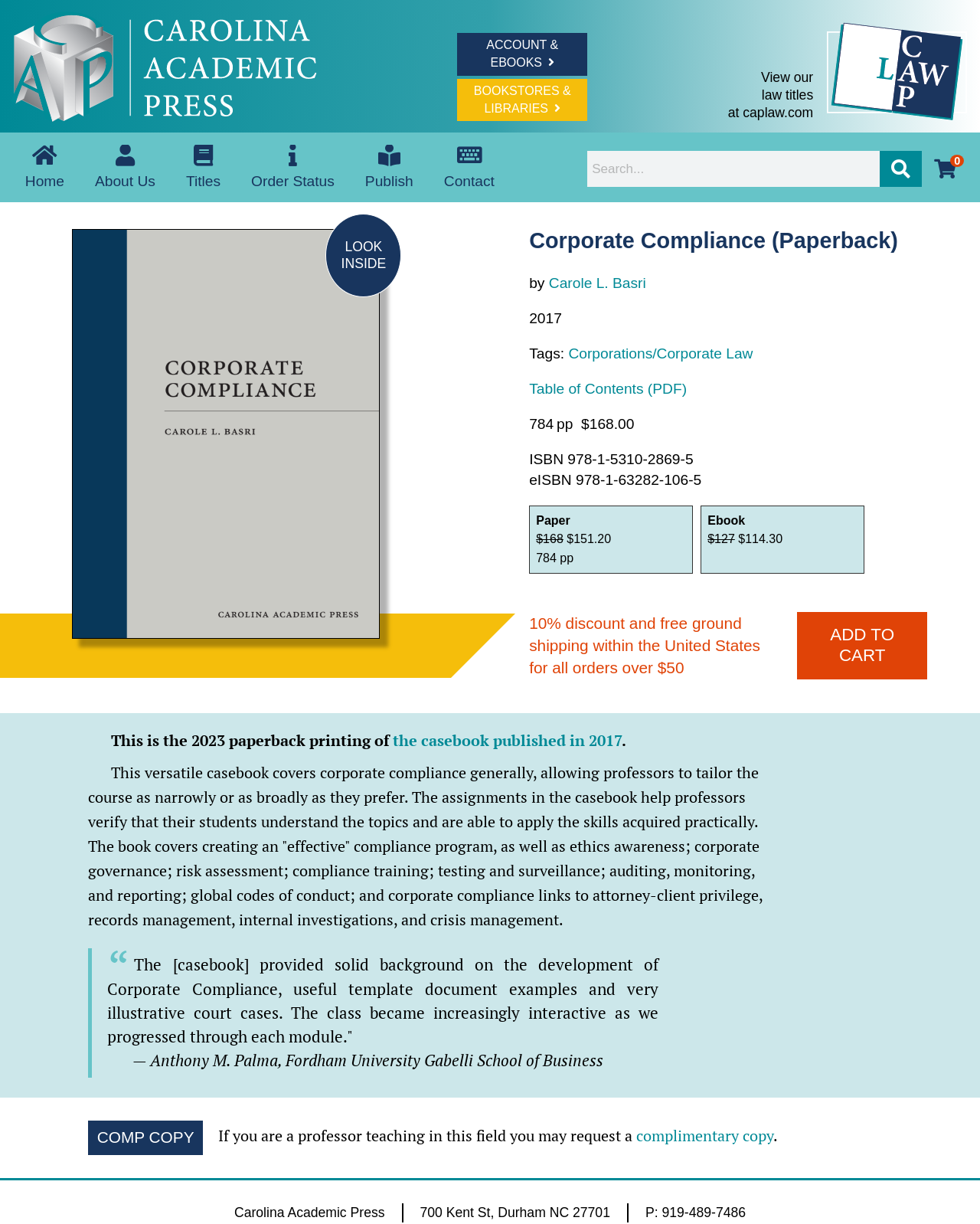Locate the bounding box for the described UI element: "the casebook published in 2017". Ensure the coordinates are four float numbers between 0 and 1, formatted as [left, top, right, bottom].

[0.401, 0.597, 0.635, 0.613]